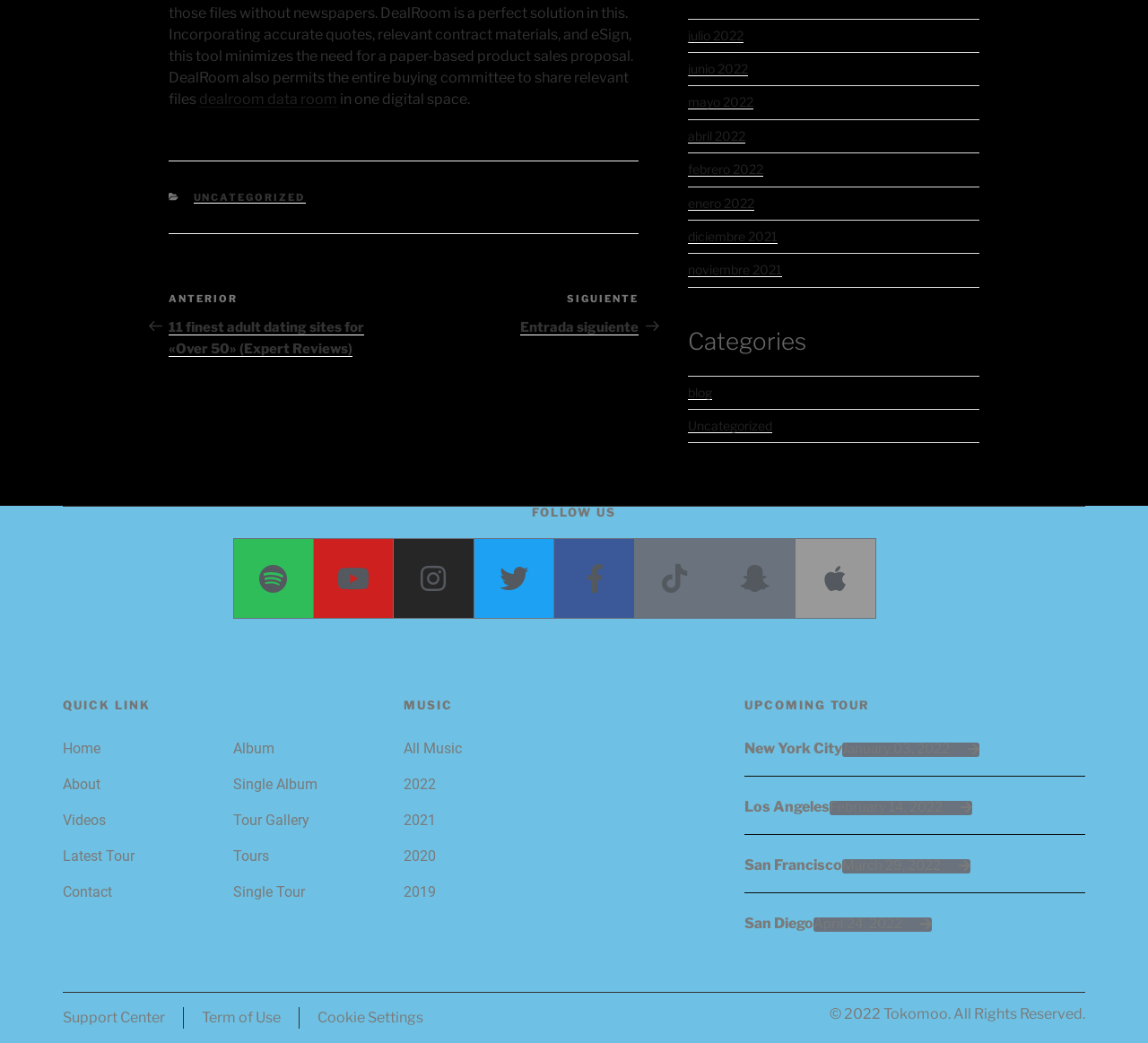Determine the bounding box coordinates of the UI element described by: "2021".

[0.352, 0.776, 0.648, 0.797]